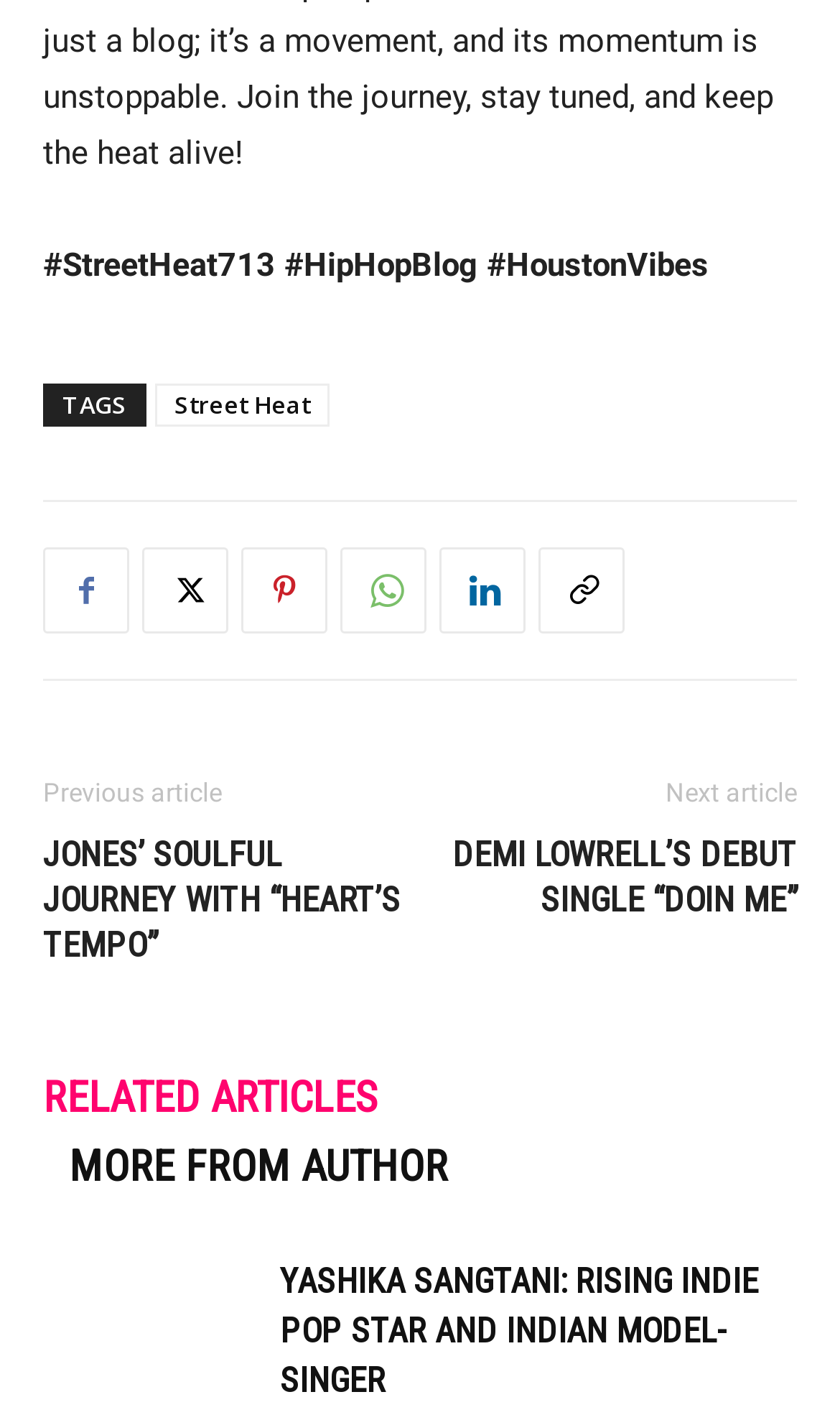How many related articles are there?
Look at the screenshot and respond with one word or a short phrase.

2